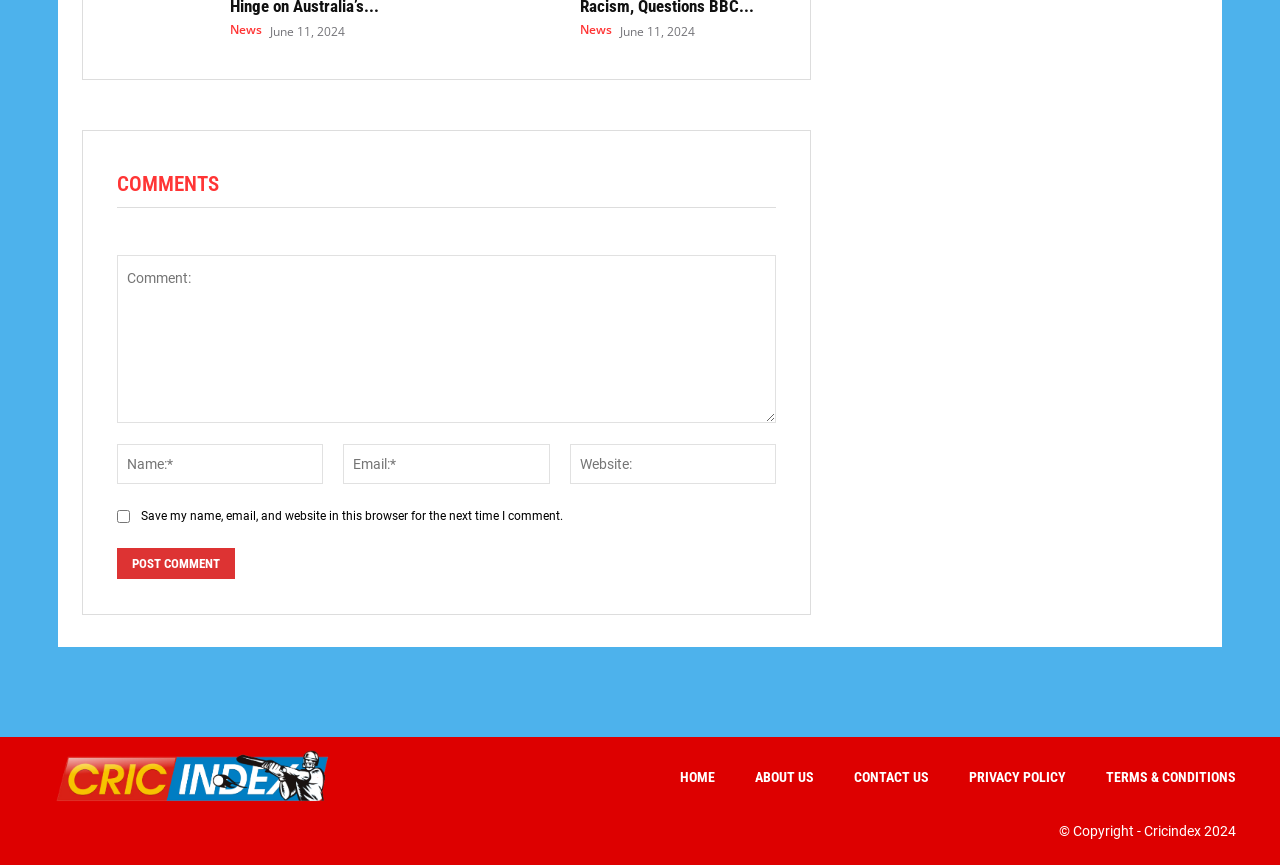Please examine the image and answer the question with a detailed explanation:
What is the name of the website?

The name 'Cricindex' is mentioned in the copyright notice at the bottom of the webpage, '© Copyright - Cricindex 2024'.